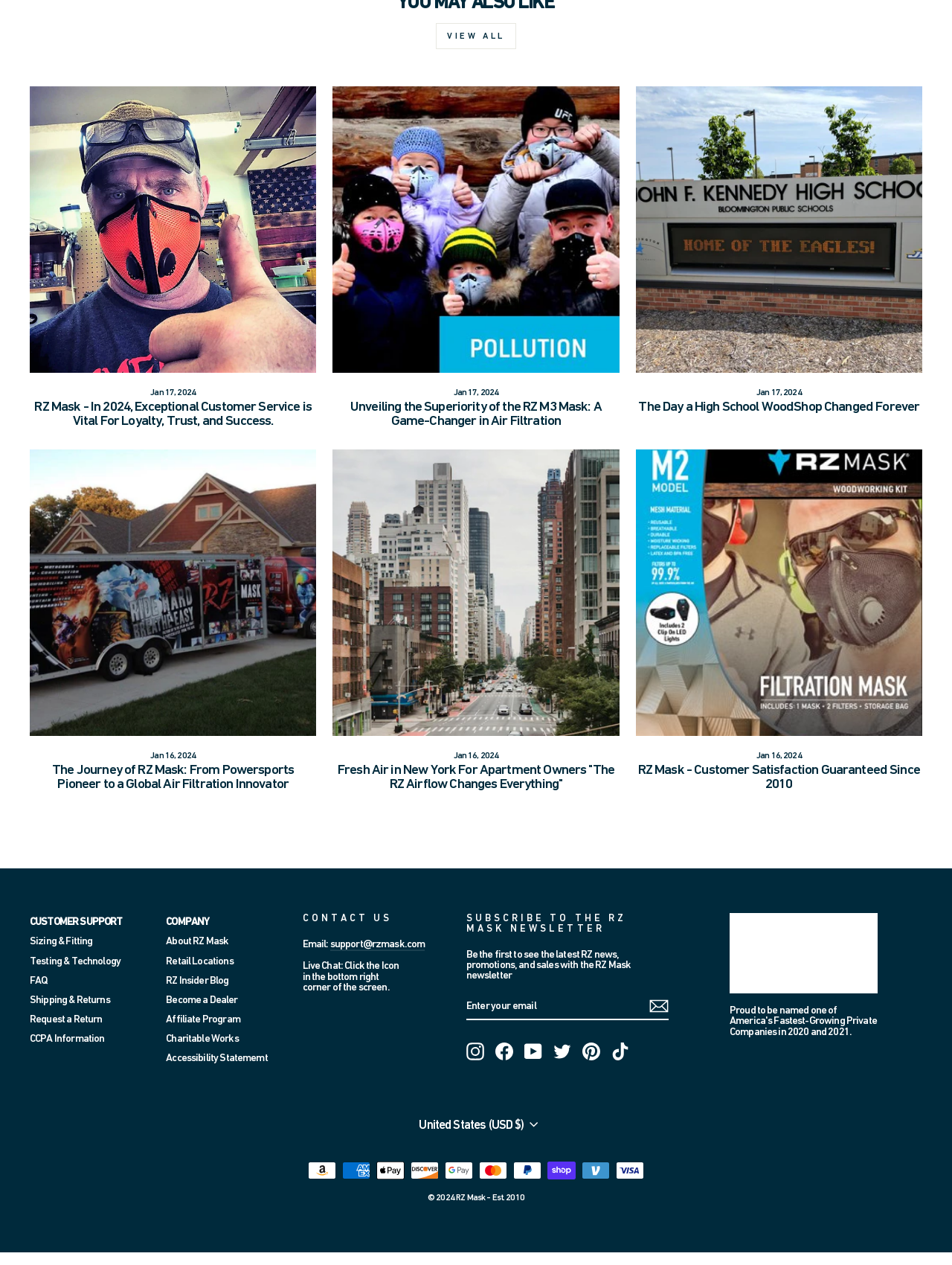Determine the bounding box coordinates of the clickable region to follow the instruction: "Select United States as the currency".

[0.428, 0.883, 0.572, 0.895]